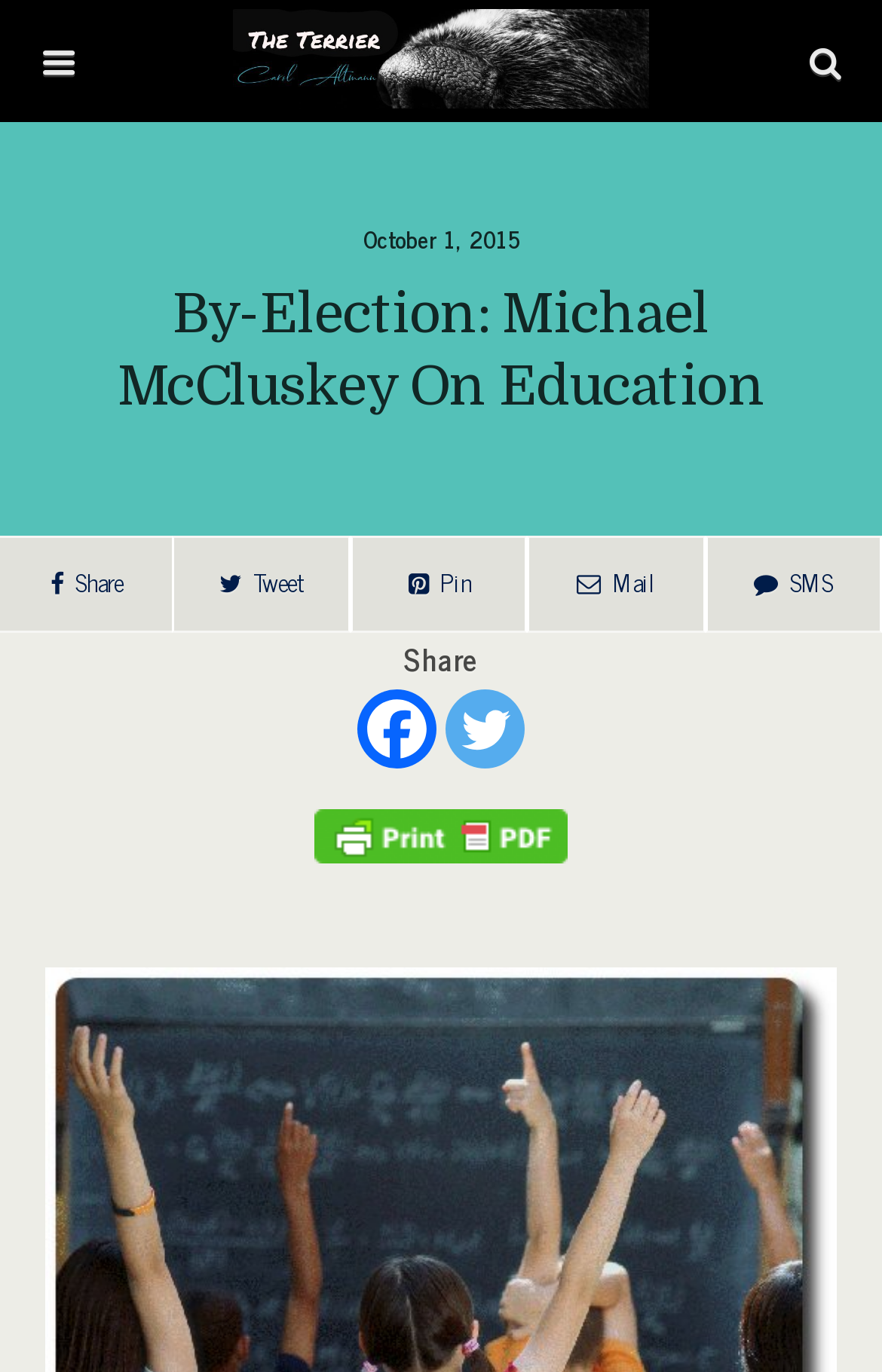Pinpoint the bounding box coordinates of the clickable area needed to execute the instruction: "Click on 'From The Markaz'". The coordinates should be specified as four float numbers between 0 and 1, i.e., [left, top, right, bottom].

None